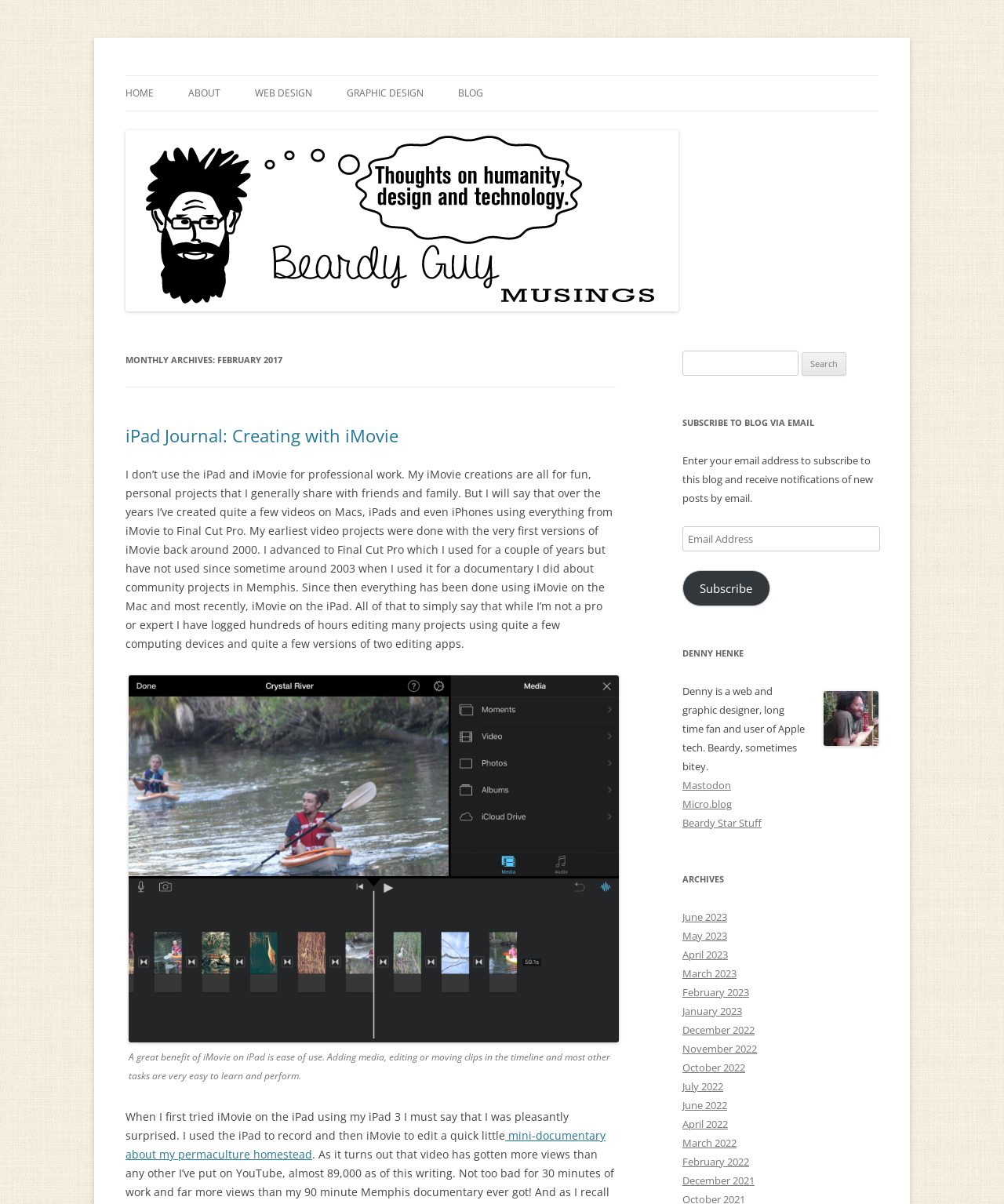Determine the title of the webpage and give its text content.

Beardy Guy Musings